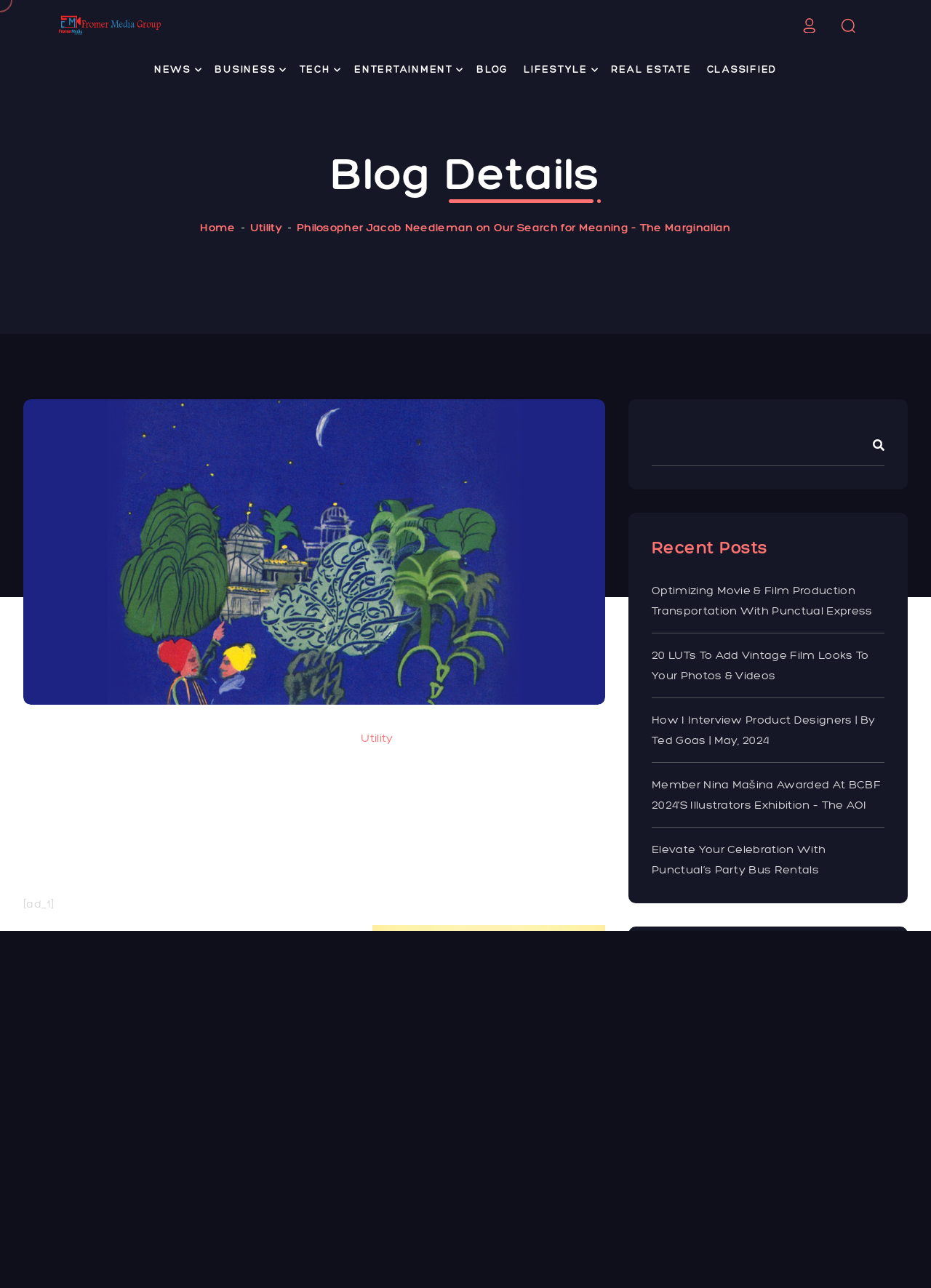Find and indicate the bounding box coordinates of the region you should select to follow the given instruction: "Search for something".

[0.7, 0.328, 0.95, 0.362]